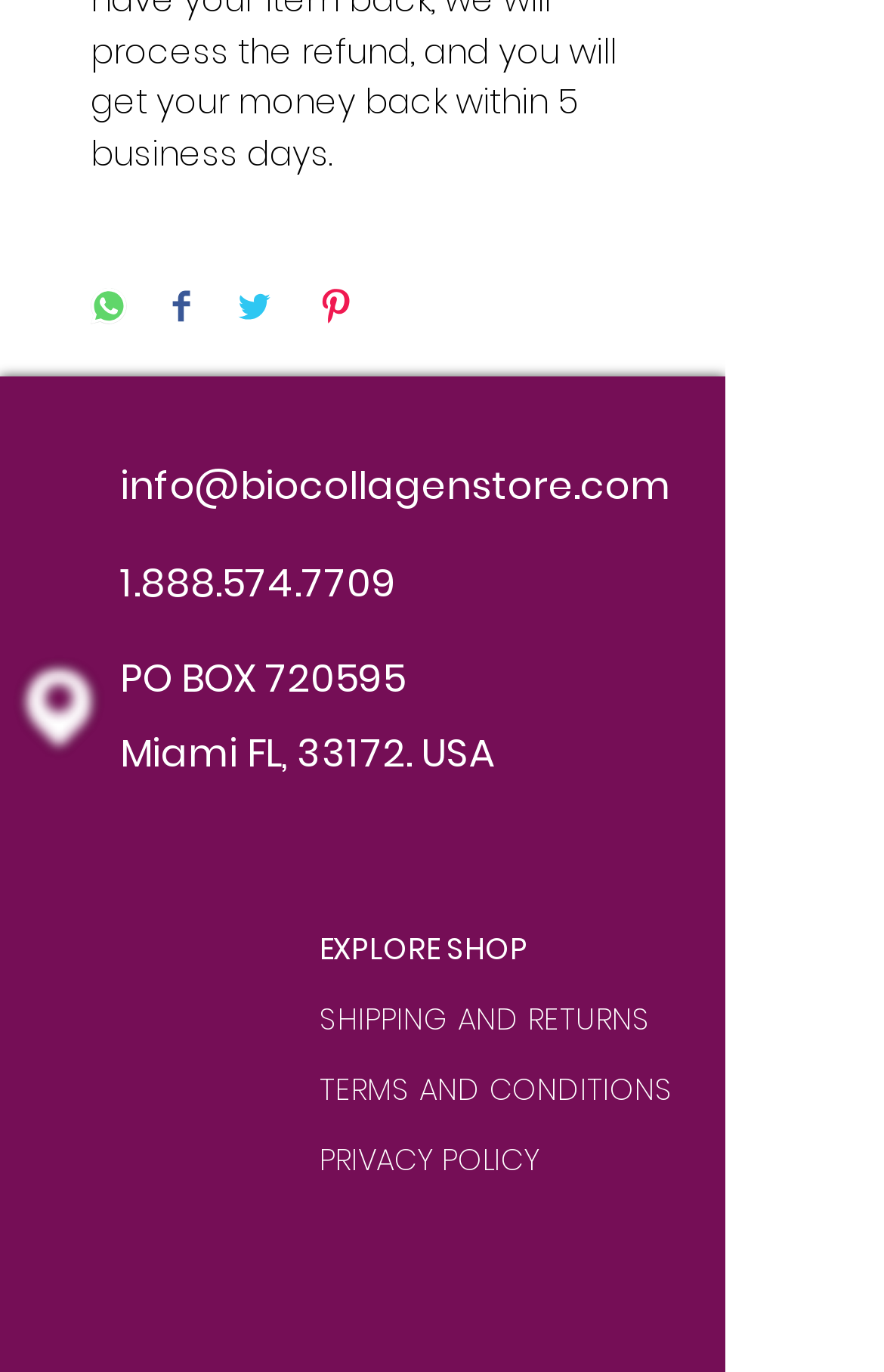Look at the image and give a detailed response to the following question: How many social media platforms are available for sharing?

I counted the number of social media buttons available for sharing, which are 'Share on WhatsApp', 'Share on Facebook', 'Share on Twitter', and 'Pin on Pinterest', totaling 4 platforms.